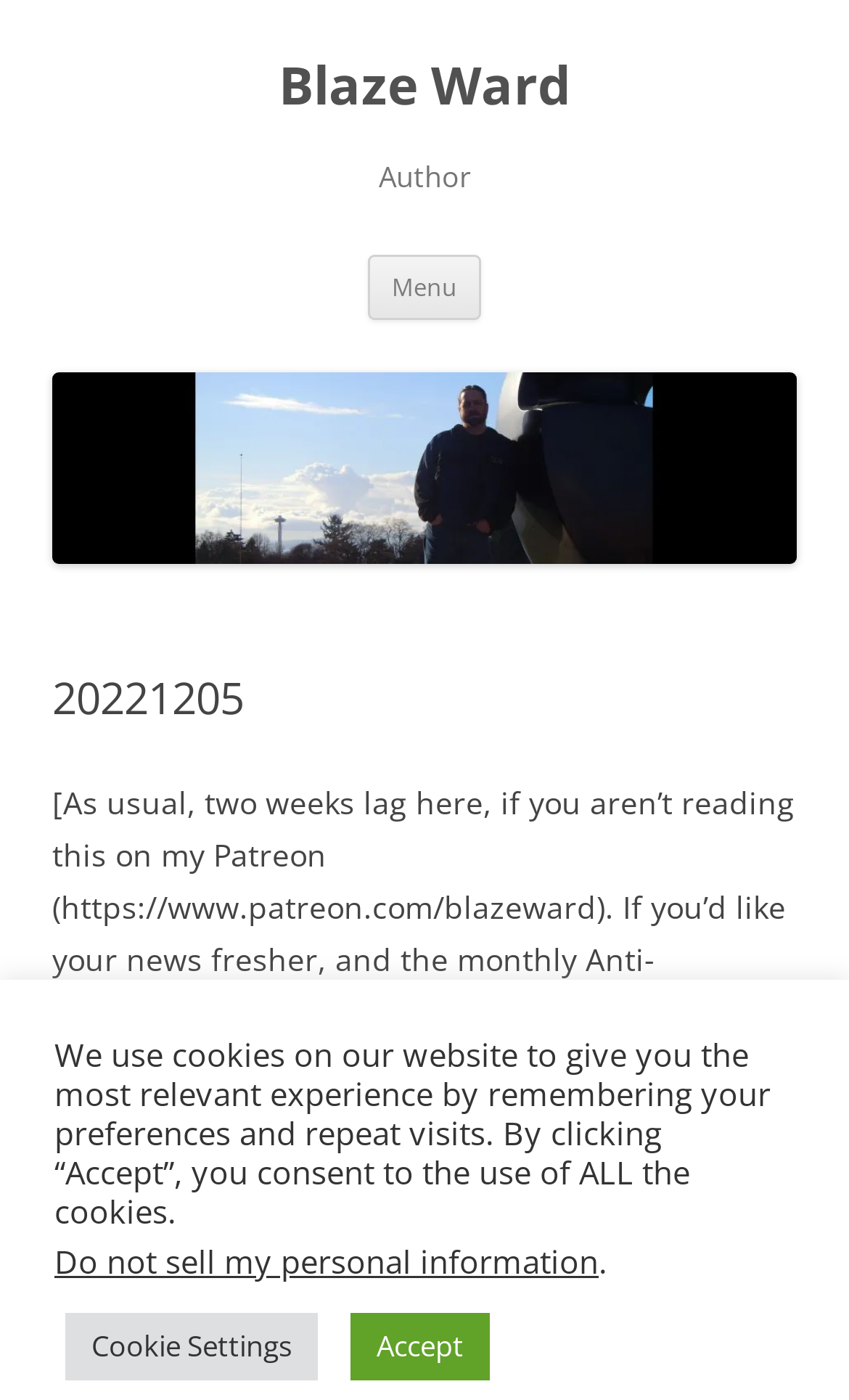Present a detailed account of what is displayed on the webpage.

The webpage is titled "Blaze Ward" and has a prominent heading with the same name at the top left corner. Below the title, there is a smaller heading that reads "Author". To the right of the "Author" heading, a "Menu" button is located. 

A link to "Skip to content" is positioned to the right of the "Menu" button. Further down, another link to "Blaze Ward" is situated, accompanied by an image with the same name. The image is placed above a header section that contains the date "20221205". 

Below the image, a paragraph of text explains that the content is two weeks old and invites readers to support the author on Patreon for fresher news and a monthly newsletter. The text also mentions that a small donation is appreciated to keep the website running. 

Following this paragraph, a single line of text reads "Winter." 

At the bottom of the page, a notice about cookies is displayed, informing users that the website uses cookies to provide a personalized experience. This notice is accompanied by two buttons, "Cookie Settings" and "Accept", which allow users to manage their cookie preferences. Additionally, a link to "Do not sell my personal information" is placed below the cookie notice.